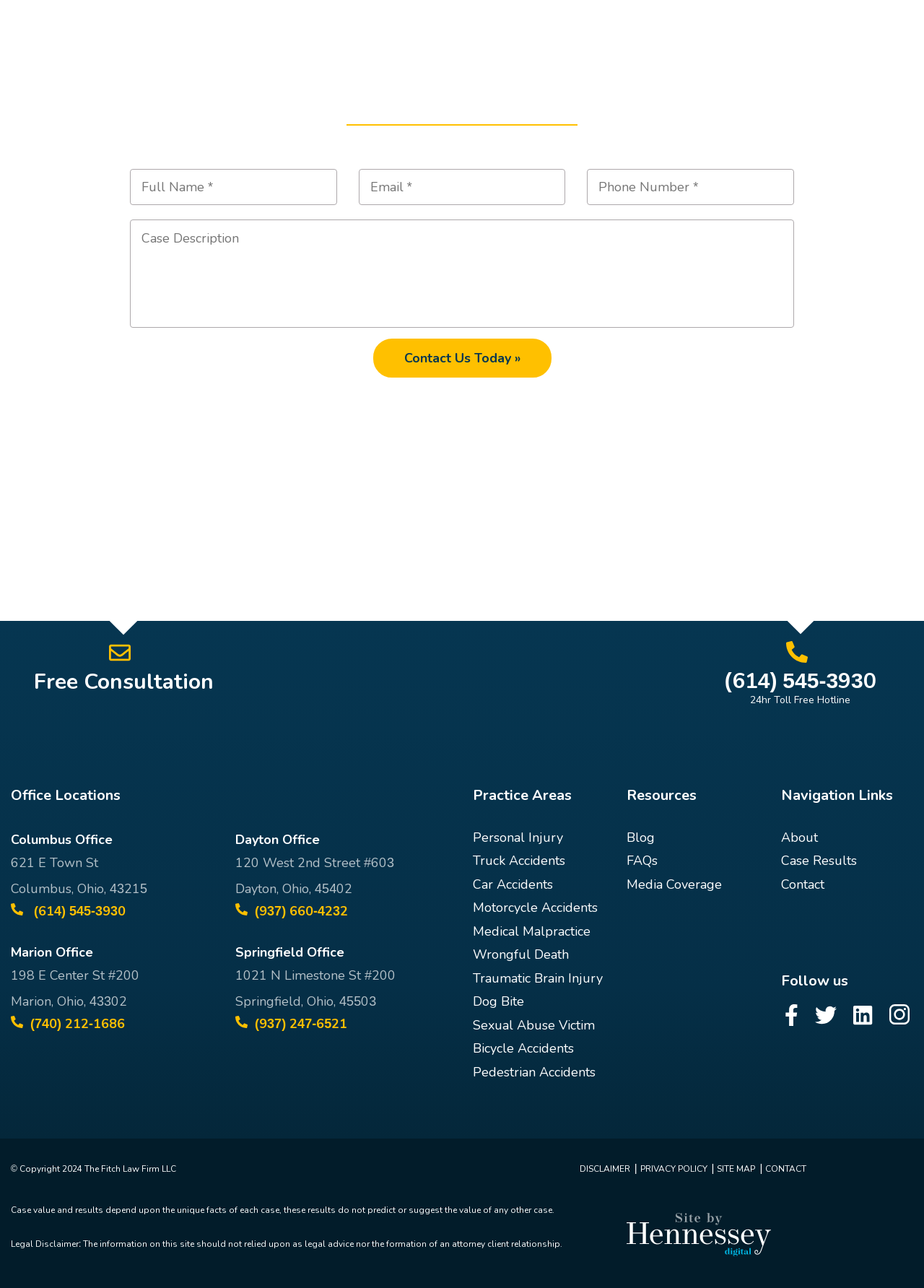Predict the bounding box of the UI element based on the description: "value="Contact Us Today »"". The coordinates should be four float numbers between 0 and 1, formatted as [left, top, right, bottom].

[0.404, 0.263, 0.596, 0.293]